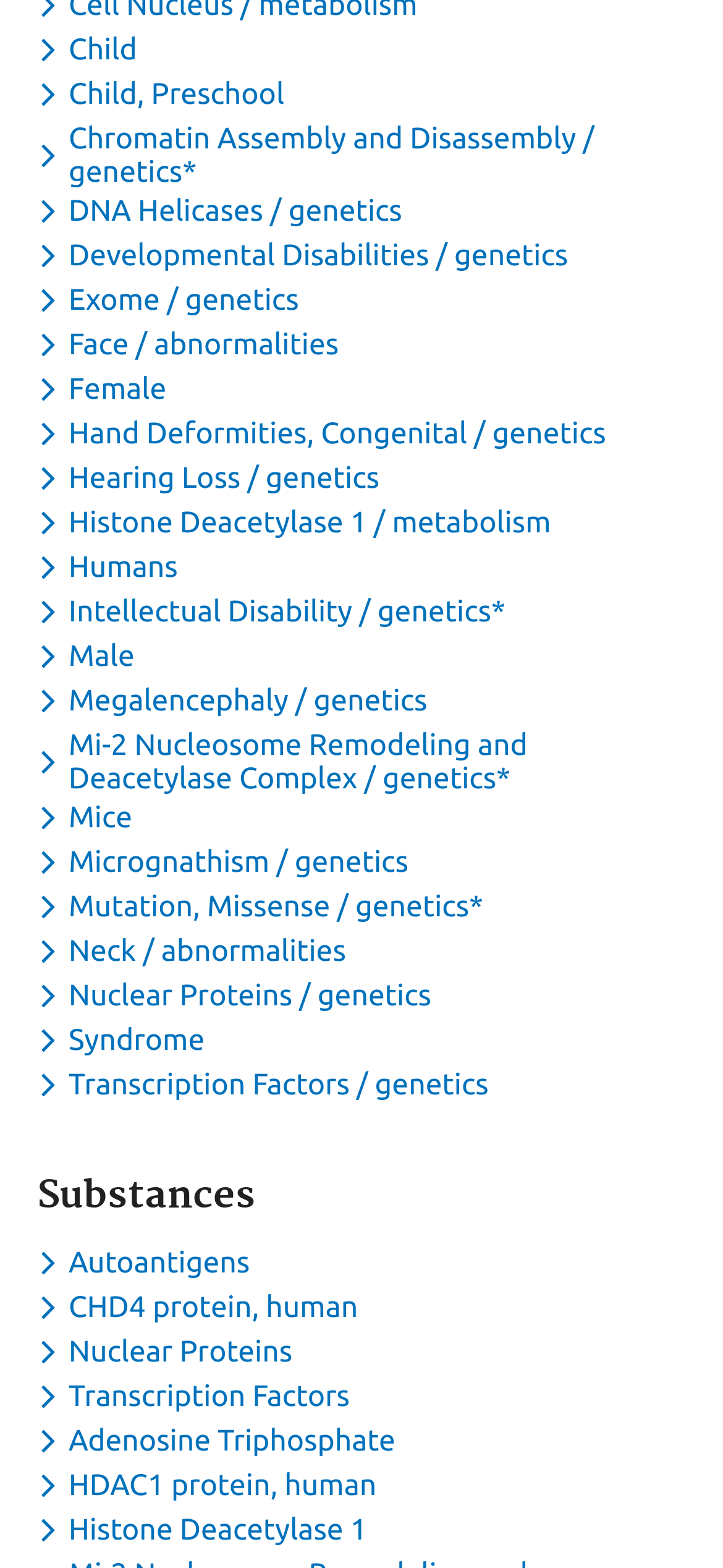Predict the bounding box coordinates of the area that should be clicked to accomplish the following instruction: "Toggle dropdown menu for keyword Nuclear Proteins". The bounding box coordinates should consist of four float numbers between 0 and 1, i.e., [left, top, right, bottom].

[0.051, 0.851, 0.417, 0.872]